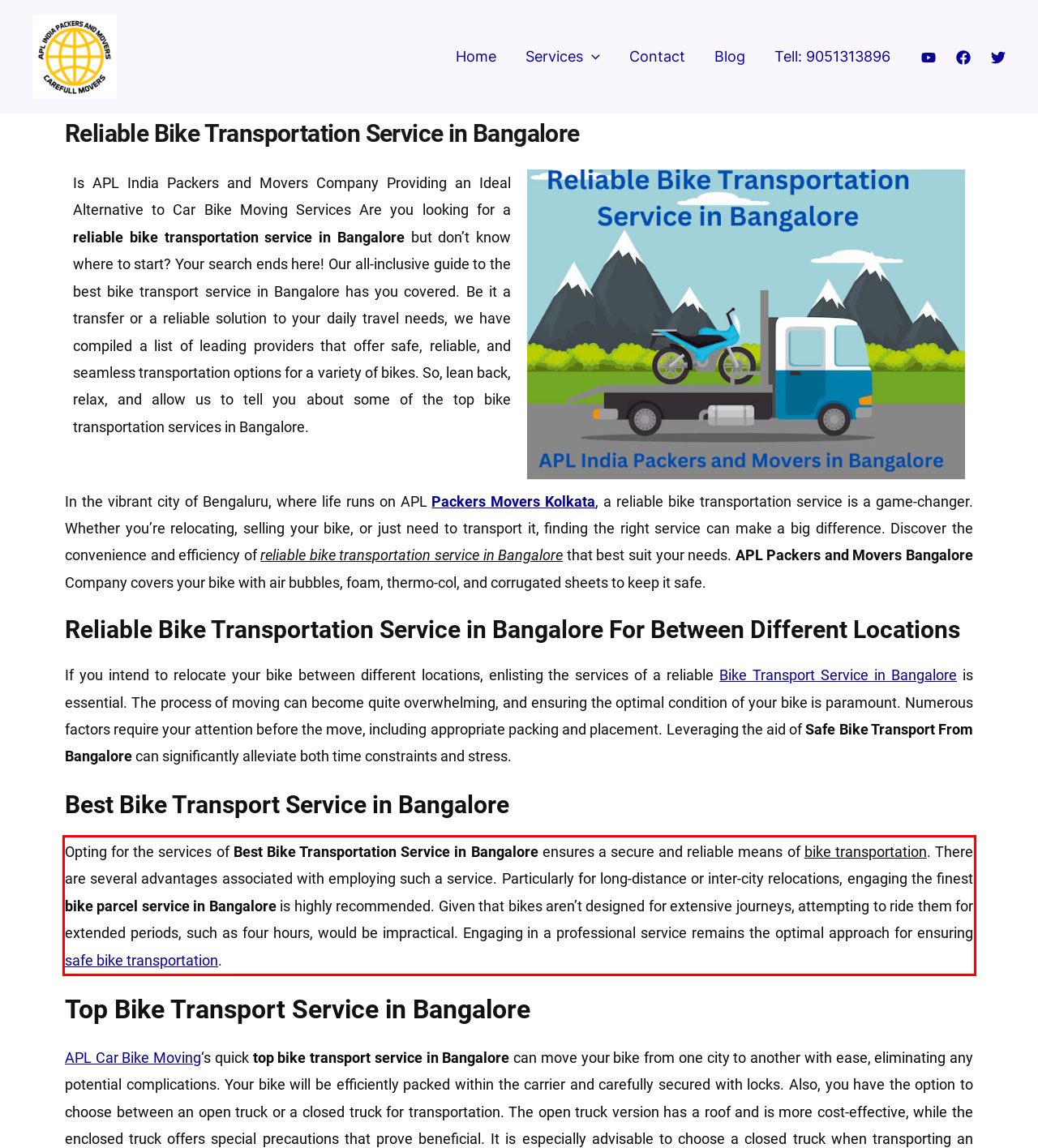Review the webpage screenshot provided, and perform OCR to extract the text from the red bounding box.

Opting for the services of Best Bike Transportation Service in Bangalore ensures a secure and reliable means of bike transportation. There are several advantages associated with employing such a service. Particularly for long-distance or inter-city relocations, engaging the finest bike parcel service in Bangalore is highly recommended. Given that bikes aren’t designed for extensive journeys, attempting to ride them for extended periods, such as four hours, would be impractical. Engaging in a professional service remains the optimal approach for ensuring safe bike transportation.